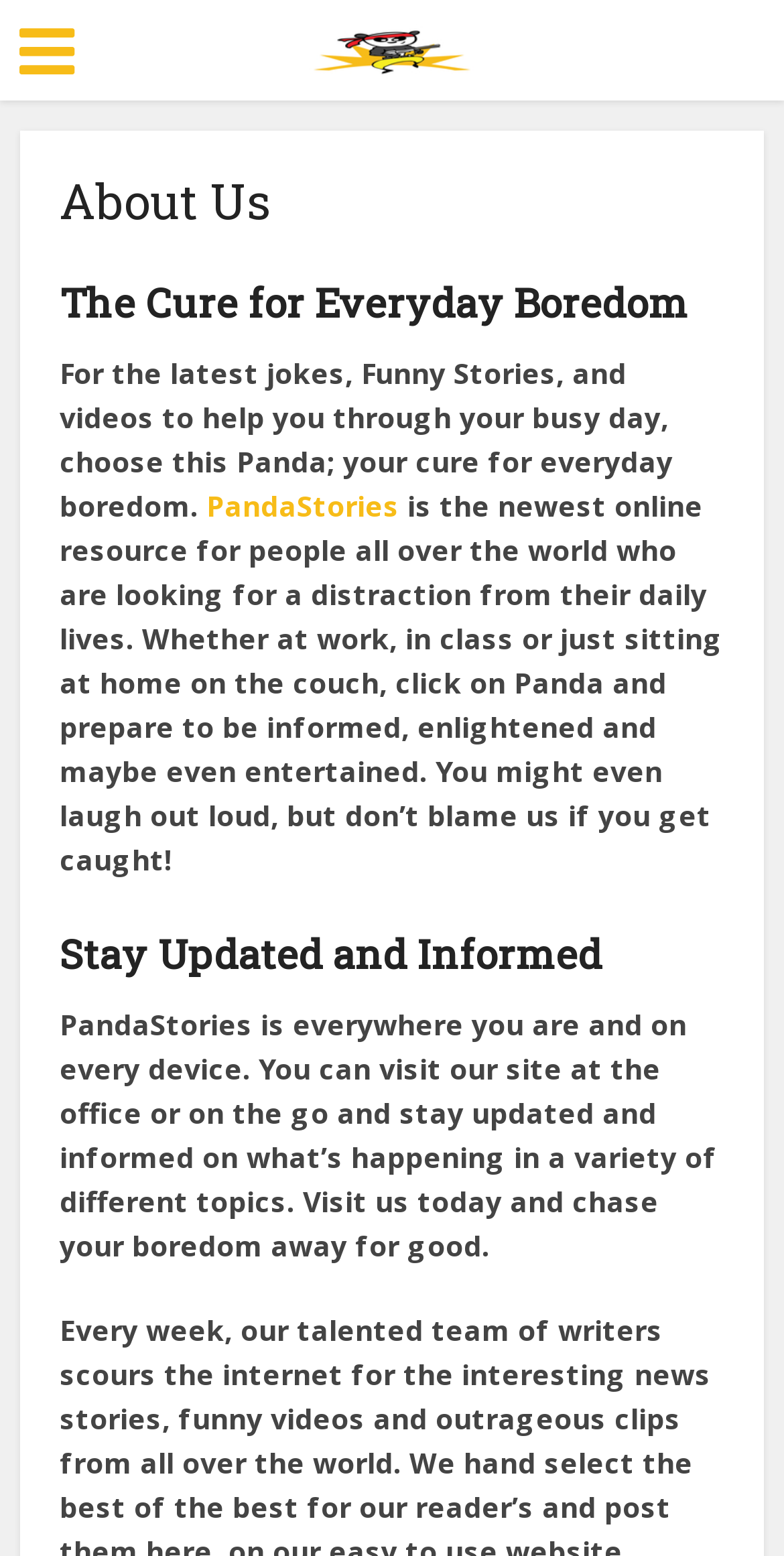Provide a short, one-word or phrase answer to the question below:
What can you find on this website?

Jokes, stories, and videos